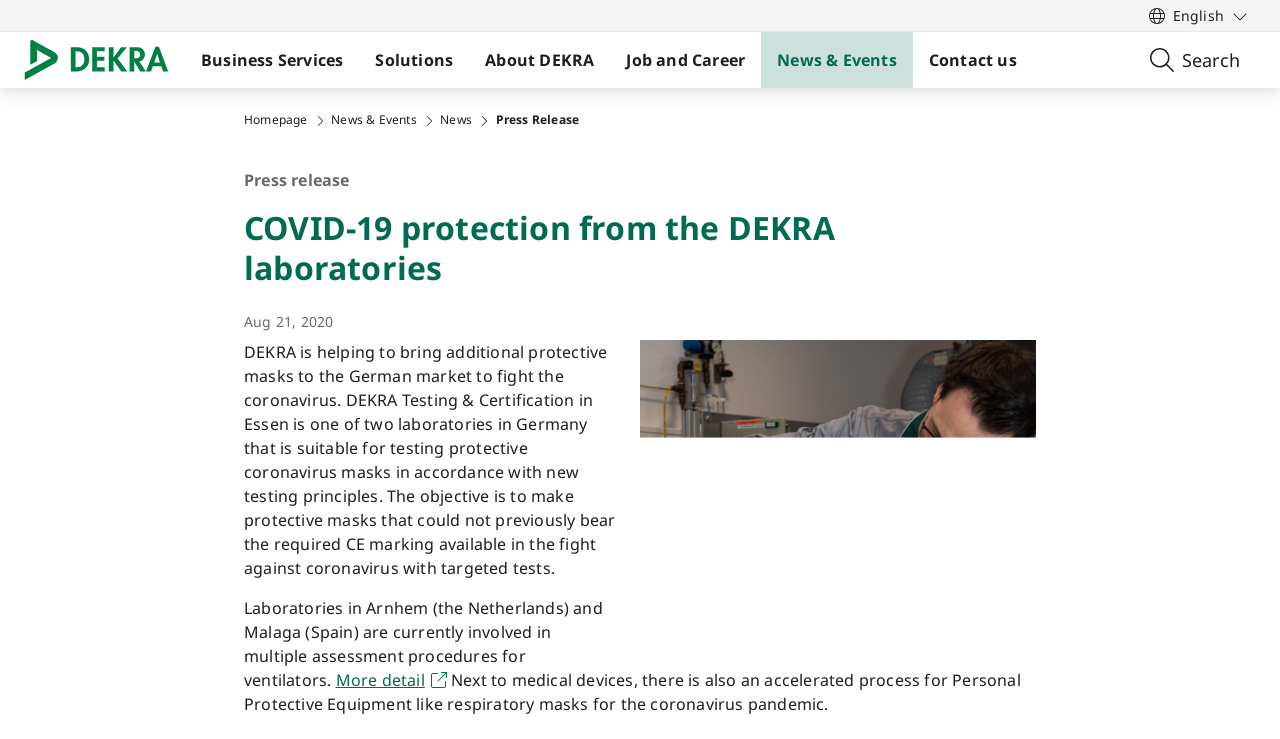Locate the bounding box coordinates of the area you need to click to fulfill this instruction: 'Read more about COVID-19 protection'. The coordinates must be in the form of four float numbers ranging from 0 to 1: [left, top, right, bottom].

[0.262, 0.904, 0.349, 0.936]